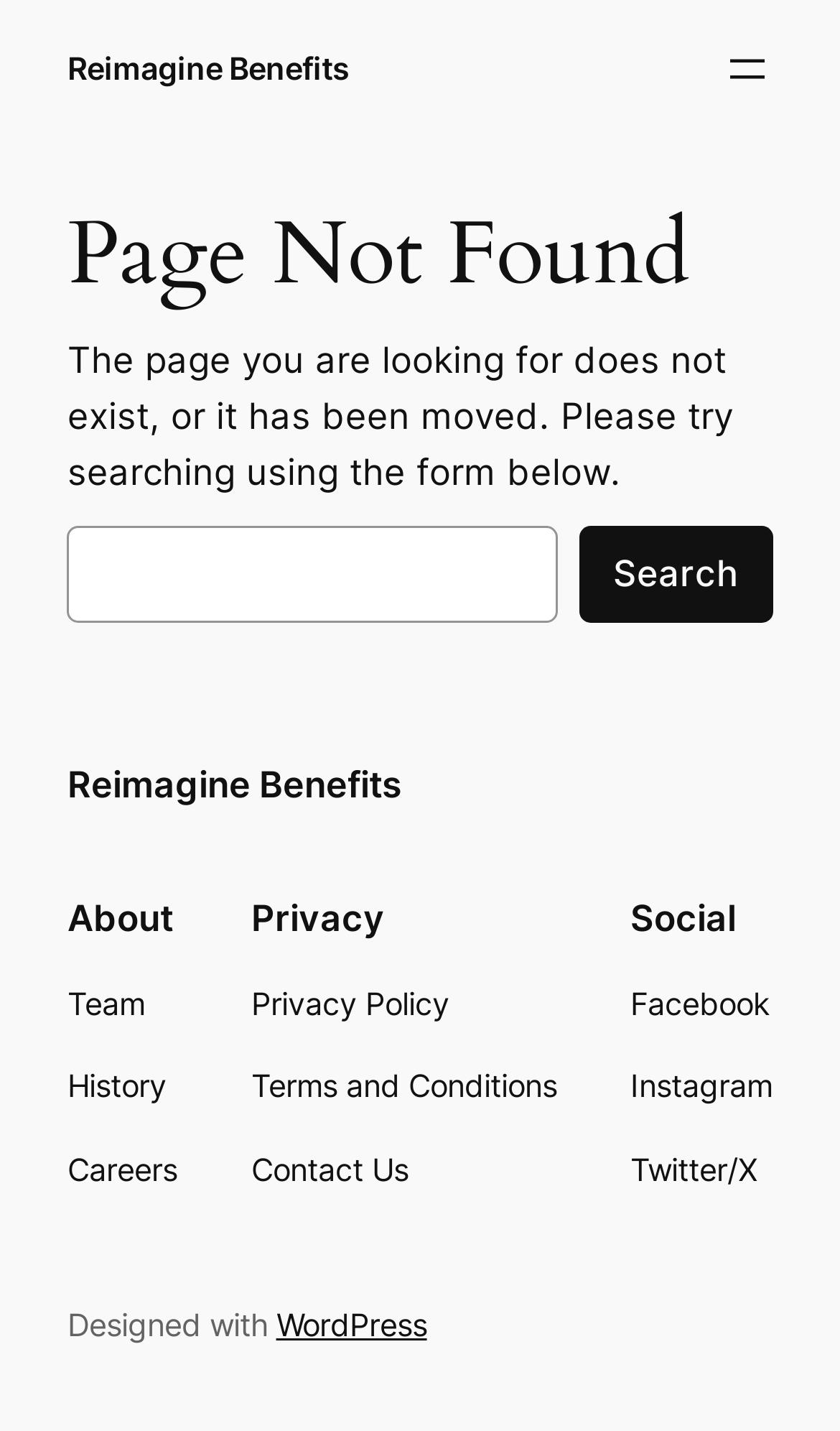Please answer the following question using a single word or phrase: 
How many links are there in the 'About' navigation section?

Three